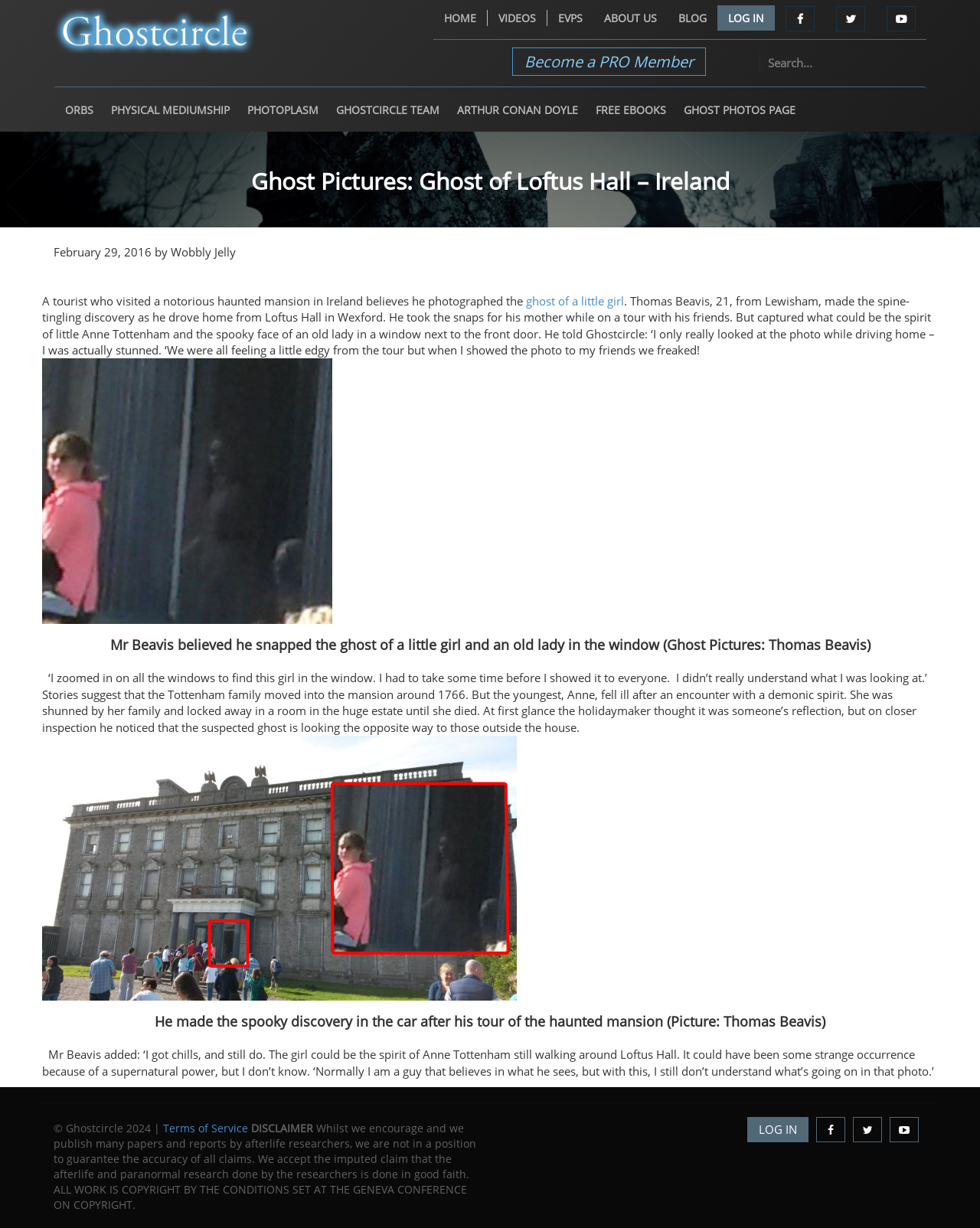Describe all the key features of the webpage in detail.

This webpage is about a tourist who claims to have photographed a ghost of a little girl at a haunted mansion in Ireland. At the top of the page, there is a navigation menu with links to "HOME", "VIDEOS", "EVPS", "ABOUT US", "BLOG", and "LOG IN". Below the navigation menu, there is a search bar with a textbox and a "Search" button.

The main content of the page is divided into sections. The first section has a heading "Ghost Pictures: Ghost of Loftus Hall – Ireland" and a static text "February 29, 2016 by Wobbly Jelly". Below this, there is a paragraph of text describing the tourist's experience, followed by a link "ghost of a little girl". 

To the right of this text, there is an image "Ghost Pictures-Thomas-Beavis-Ghost11" showing the ghostly figure. Below this image, there is another heading "Mr Beavis believed he snapped the ghost of a little girl and an old lady in the window (Ghost Pictures: Thomas Beavis)" and a paragraph of text describing the story of Anne Tottenham, who died in the mansion.

Below this, there is another image "Ghost_Pictures - Thomas-Beavis-Ghost-Full" showing the full ghostly figure. The next section has a heading "He made the spooky discovery in the car after his tour of the haunted mansion (Picture: Thomas Beavis)" and a paragraph of text describing the tourist's reaction to the photo.

At the bottom of the page, there is a footer section with links to "Terms of Service" and "DISCLAIMER", as well as a copyright notice and a second "LOG IN" link.

On the left side of the page, there are several links to other topics, including "ORBS", "PHYSICAL MEDIUMSHIP", "PHOTOPLASM", "GHOSTCIRCLE TEAM", "ARTHUR CONAN DOYLE", "FREE EBOOKS", and "GHOST PHOTOS PAGE".